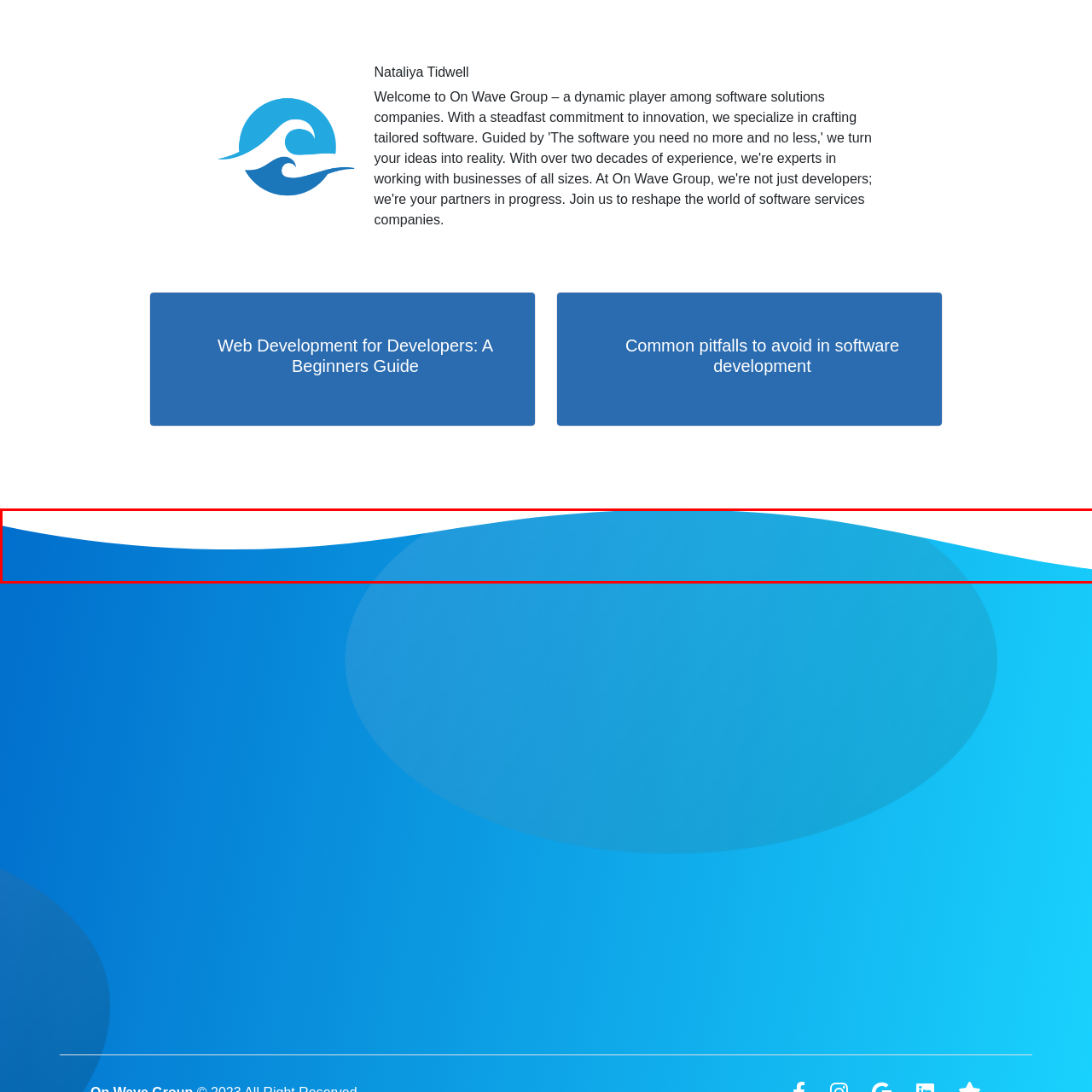Observe the image within the red outline and respond to the ensuing question with a detailed explanation based on the visual aspects of the image: 
What is the purpose of the gradient in the graphic element?

The caption explains that the gradient enhances the image's appeal, reflecting the company's commitment to modernity and professionalism, suggesting that the primary purpose of the gradient is to convey a sense of modernity and professionalism.